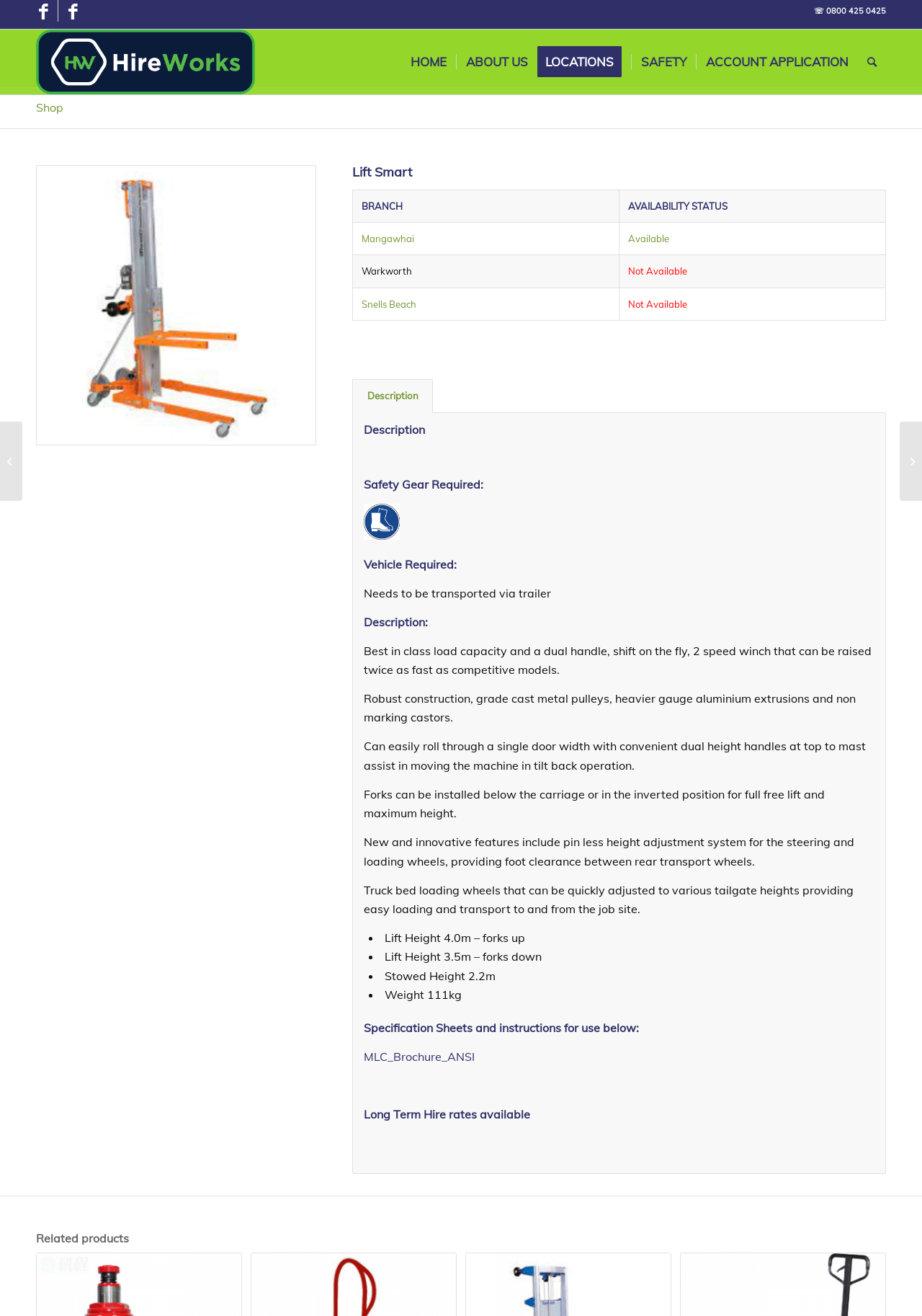What is the description of the product?
Refer to the image and provide a concise answer in one word or phrase.

Best in class load capacity and a dual handle, shift on the fly, 2 speed winch